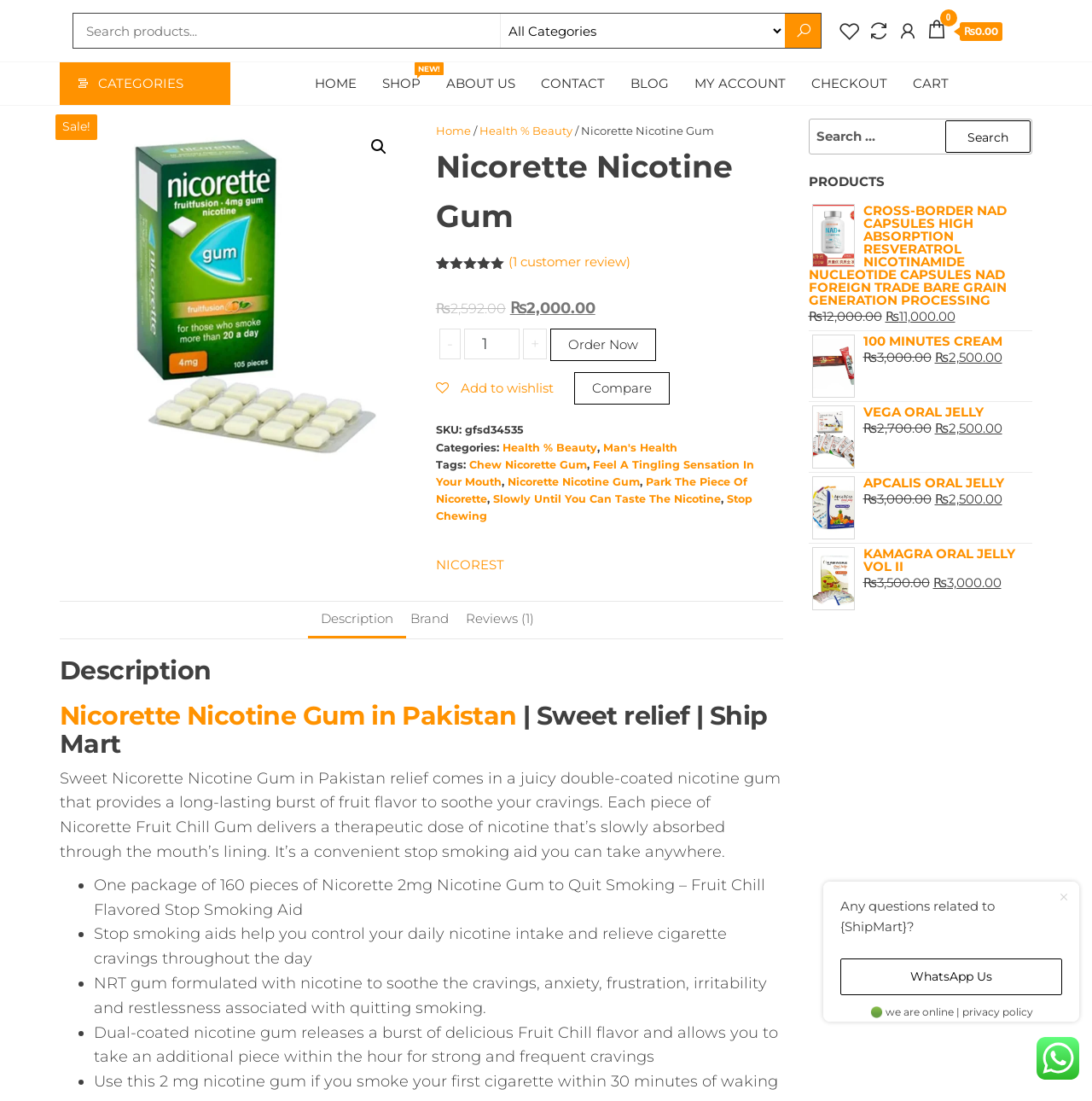Please give a succinct answer using a single word or phrase:
What is the name of the product?

Nicorette Nicotine Gum